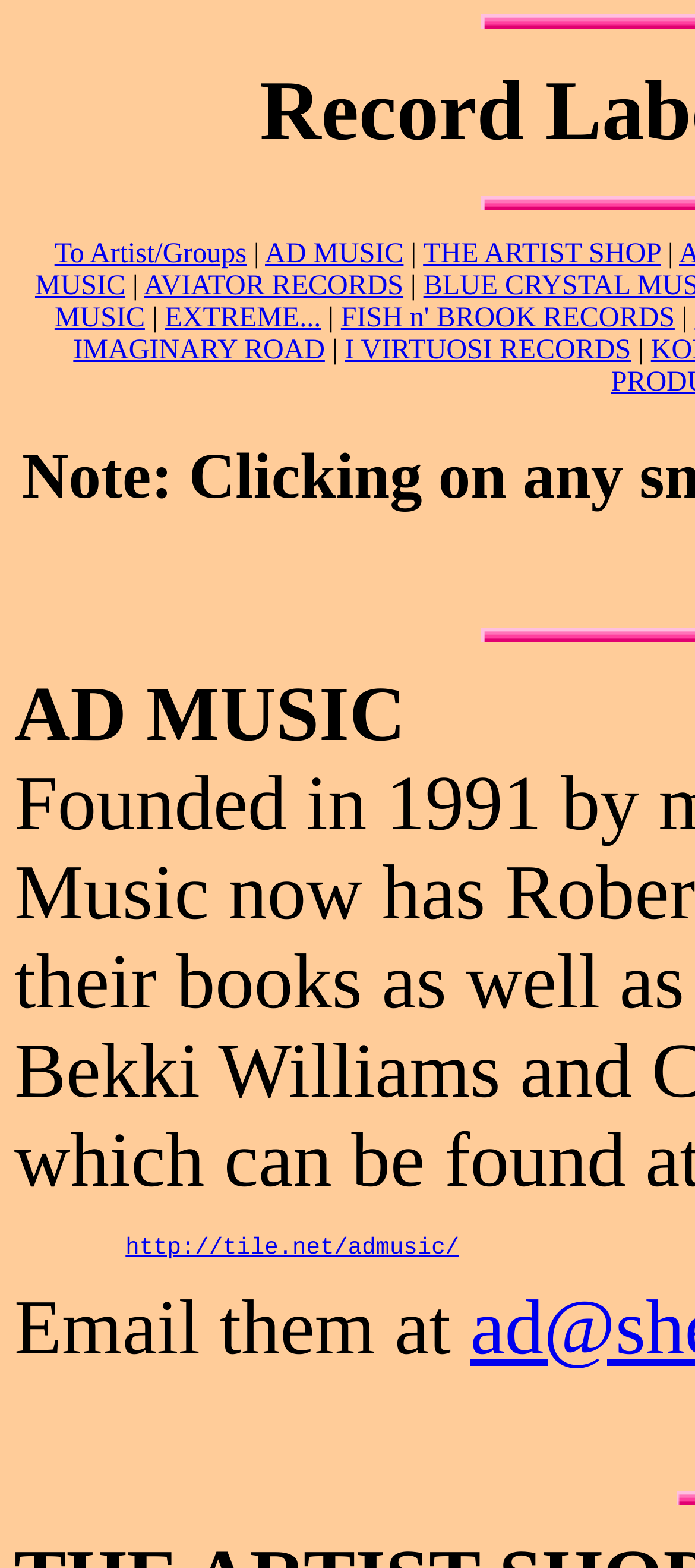Create an elaborate caption that covers all aspects of the webpage.

The webpage is a FAQ page for Record Label Homepages, specifically focused on New Age music. At the top, there are several links to various record labels, including "To Artist/Groups", "AD MUSIC", "THE ARTIST SHOP", "AVIATOR RECORDS", "EXTREME...", "FISH n' BROOK RECORDS", "IMAGINARY ROAD", and "I VIRTUOSI RECORDS". These links are arranged horizontally, with some separated by vertical lines.

Below these links, there is a section dedicated to "AD MUSIC", which includes a brief description and a link to their website. This section is positioned near the top-left corner of the page.

There is also a contact section, where users can find an email address to reach out to the record label. This section is located near the bottom-left corner of the page.

Overall, the webpage appears to be a directory or resource page for New Age music record labels, providing links and contact information for various labels.